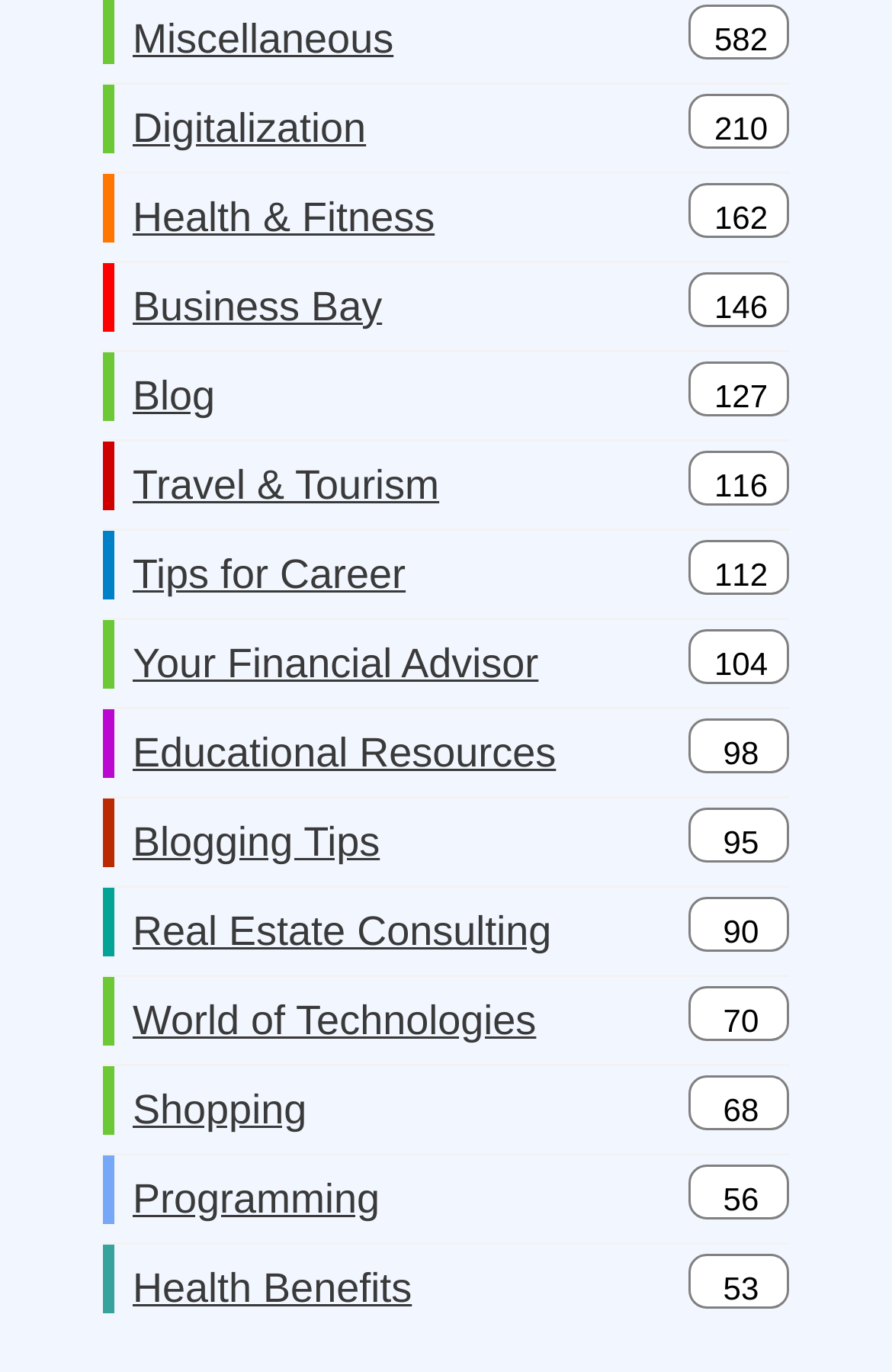Using the element description Blog, predict the bounding box coordinates for the UI element. Provide the coordinates in (top-left x, top-left y, bottom-right x, bottom-right y) format with values ranging from 0 to 1.

[0.149, 0.256, 0.241, 0.32]